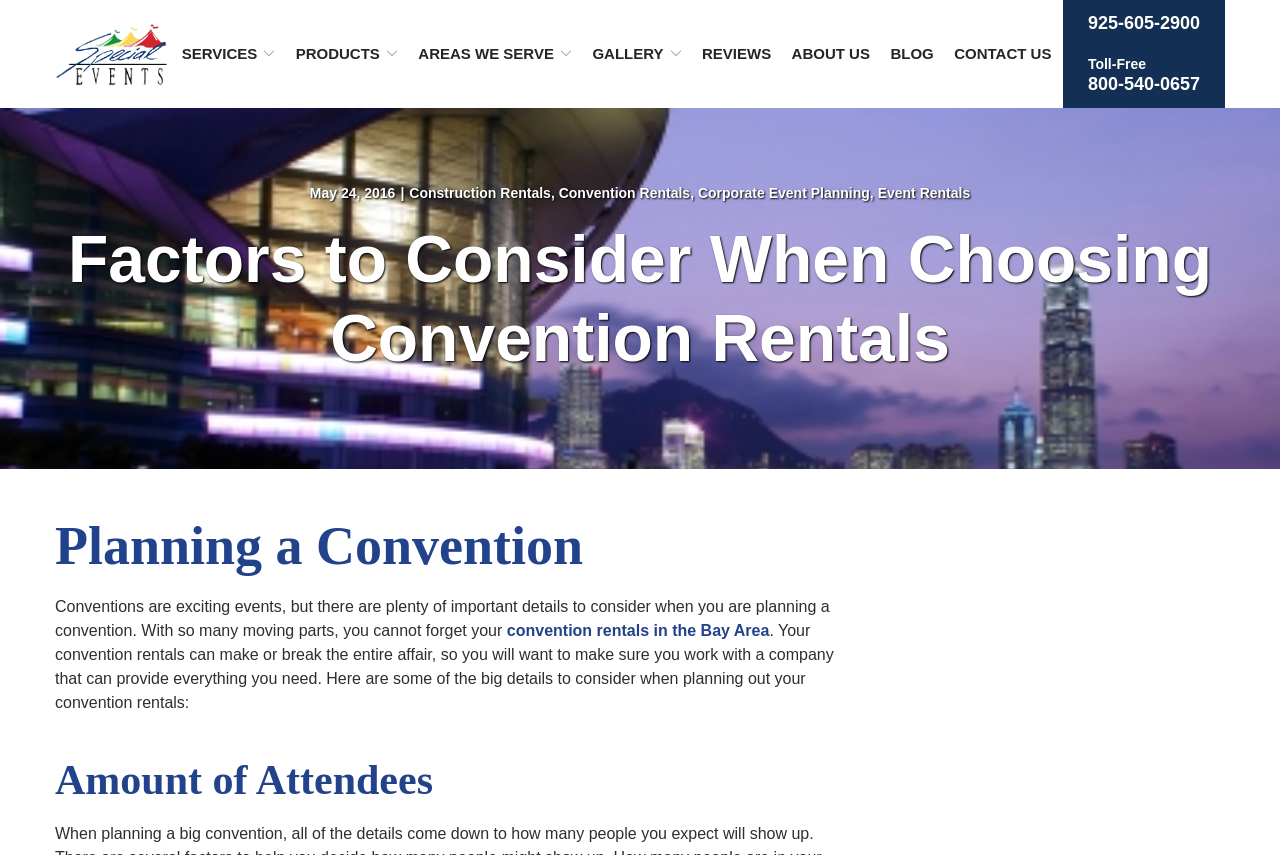What type of event is the webpage discussing?
From the screenshot, supply a one-word or short-phrase answer.

Convention